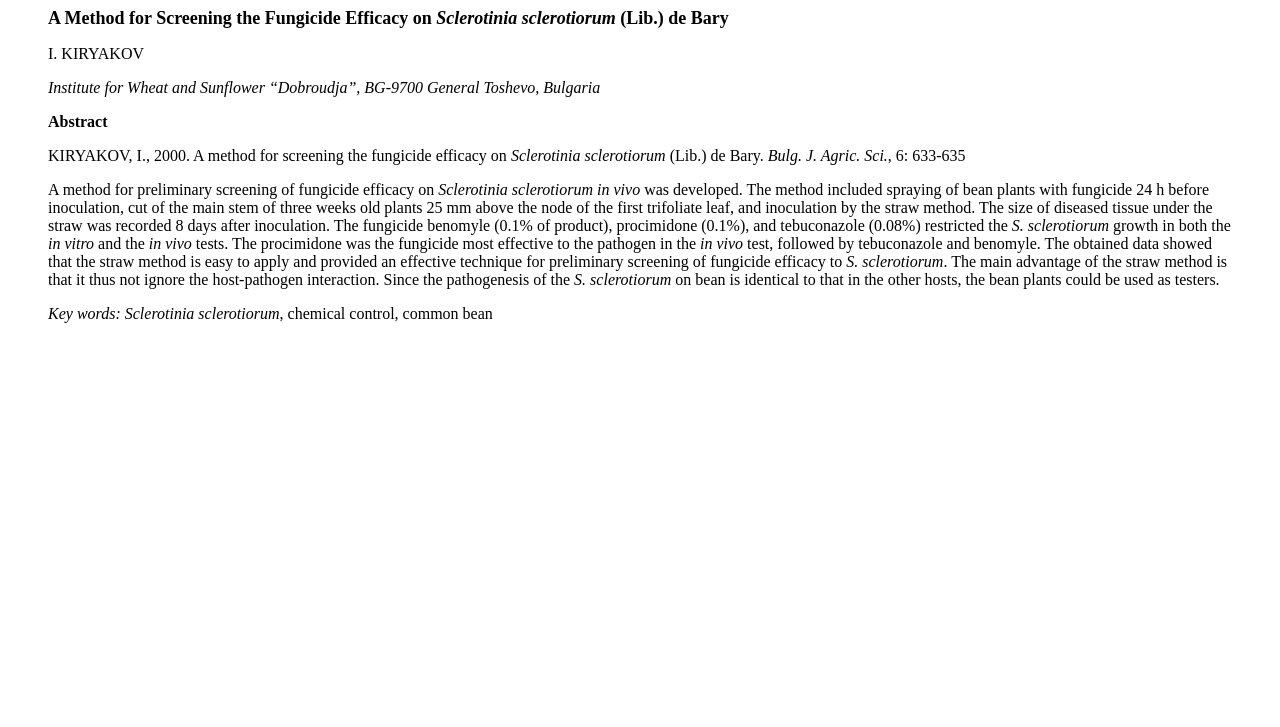Use a single word or phrase to answer the question: 
What is the name of the journal?

Bulg. J. Agric. Sci.